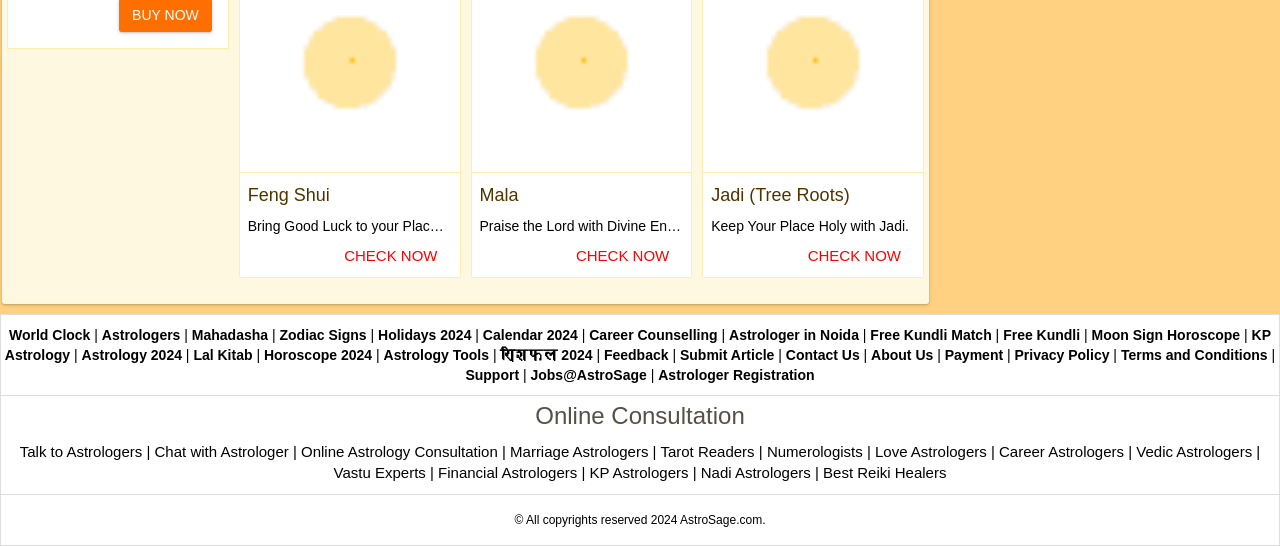Please identify the coordinates of the bounding box that should be clicked to fulfill this instruction: "Consult with Vastu Experts".

[0.261, 0.716, 0.333, 0.748]